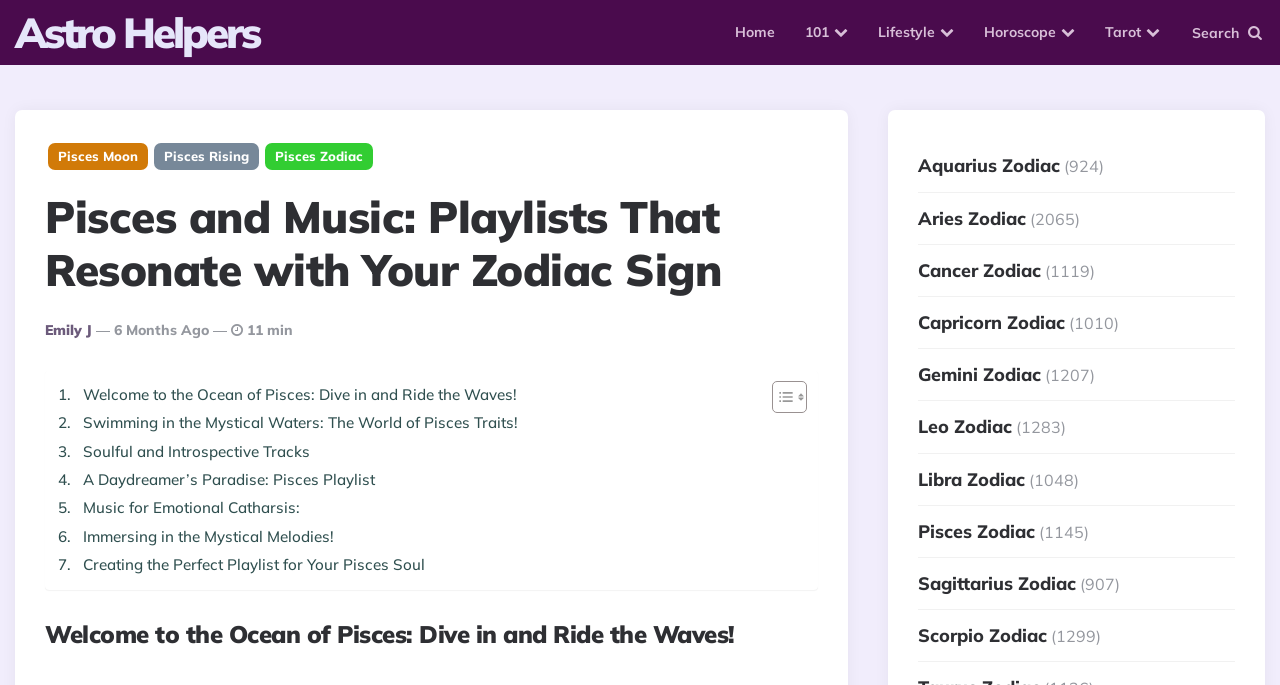Provide a one-word or short-phrase answer to the question:
How long ago was the article posted?

6 Months Ago